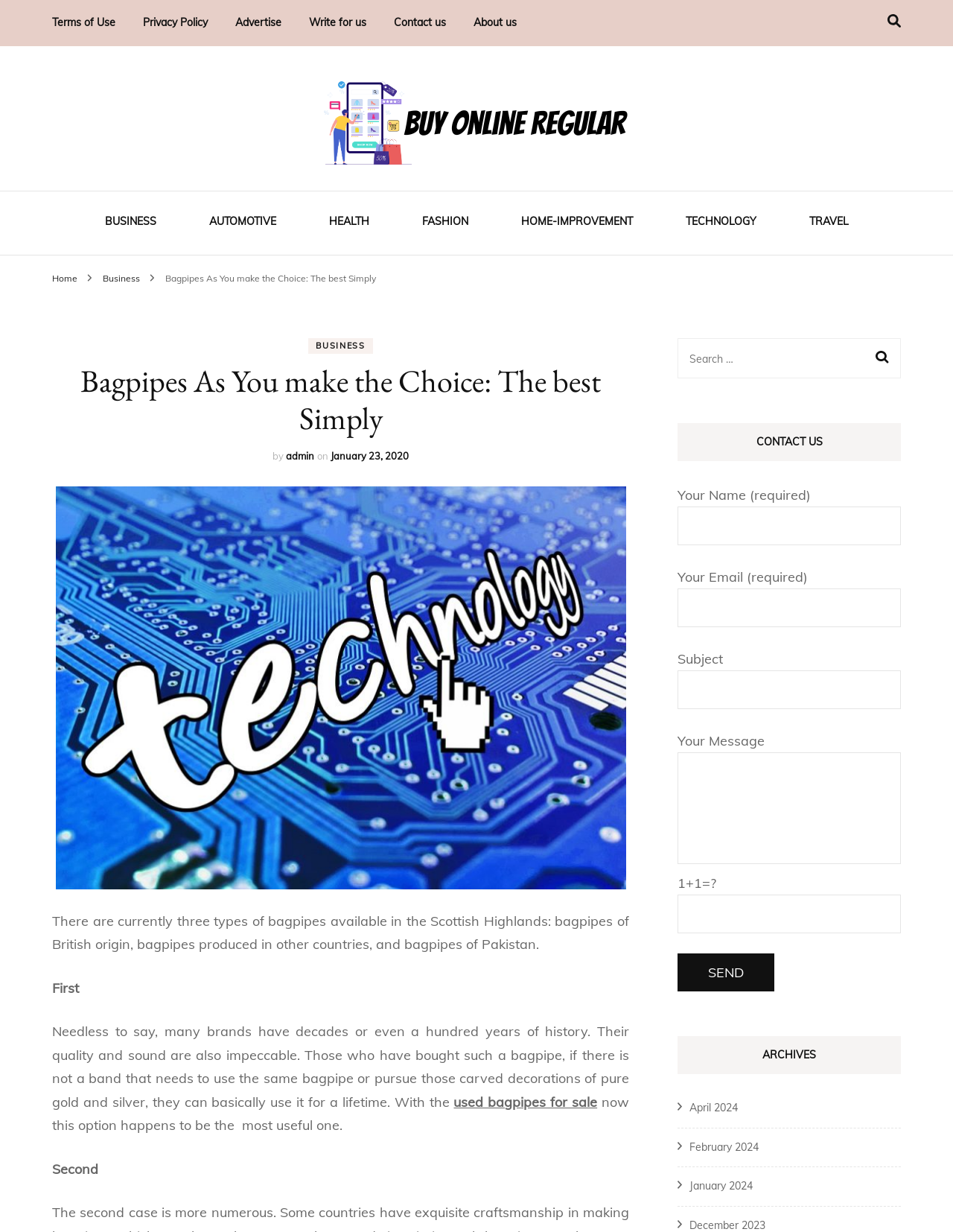Find the bounding box coordinates of the element to click in order to complete the given instruction: "Click the 'Terms of Use' link."

[0.055, 0.009, 0.121, 0.028]